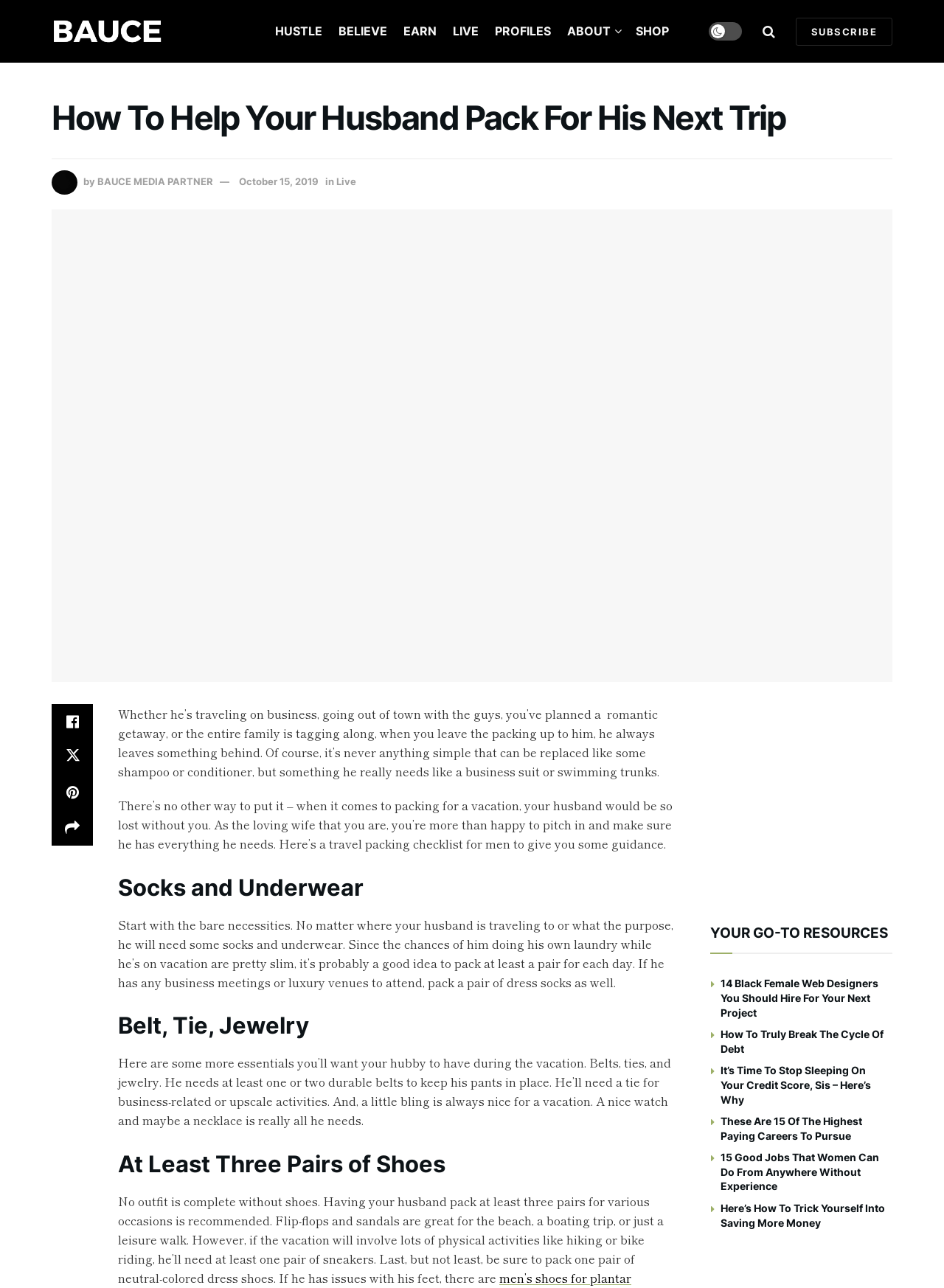Please determine the bounding box coordinates of the element's region to click for the following instruction: "Click on the 'SUBSCRIBE' link".

[0.843, 0.013, 0.945, 0.035]